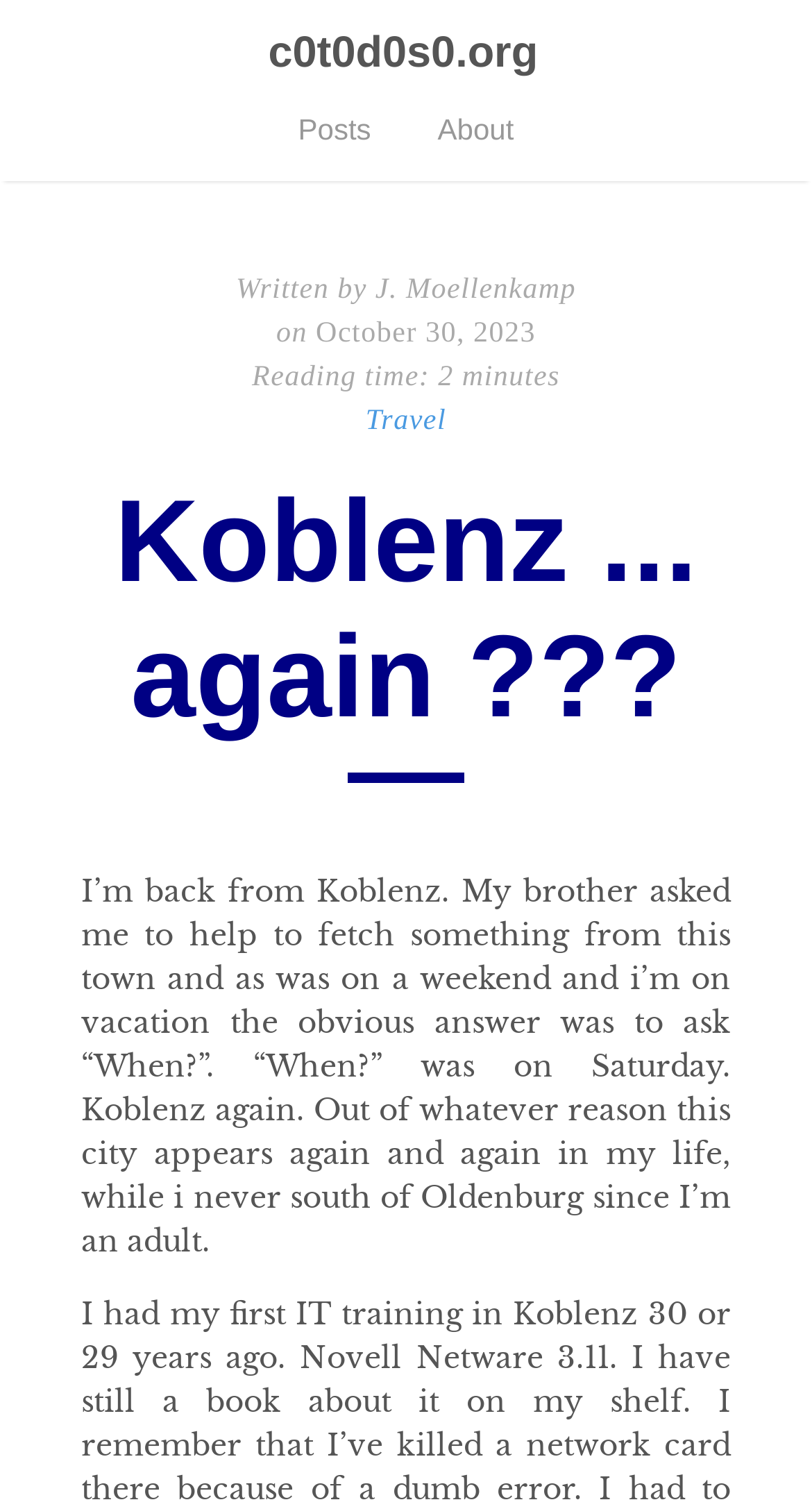When was this article written?
Using the visual information, respond with a single word or phrase.

October 30, 2023